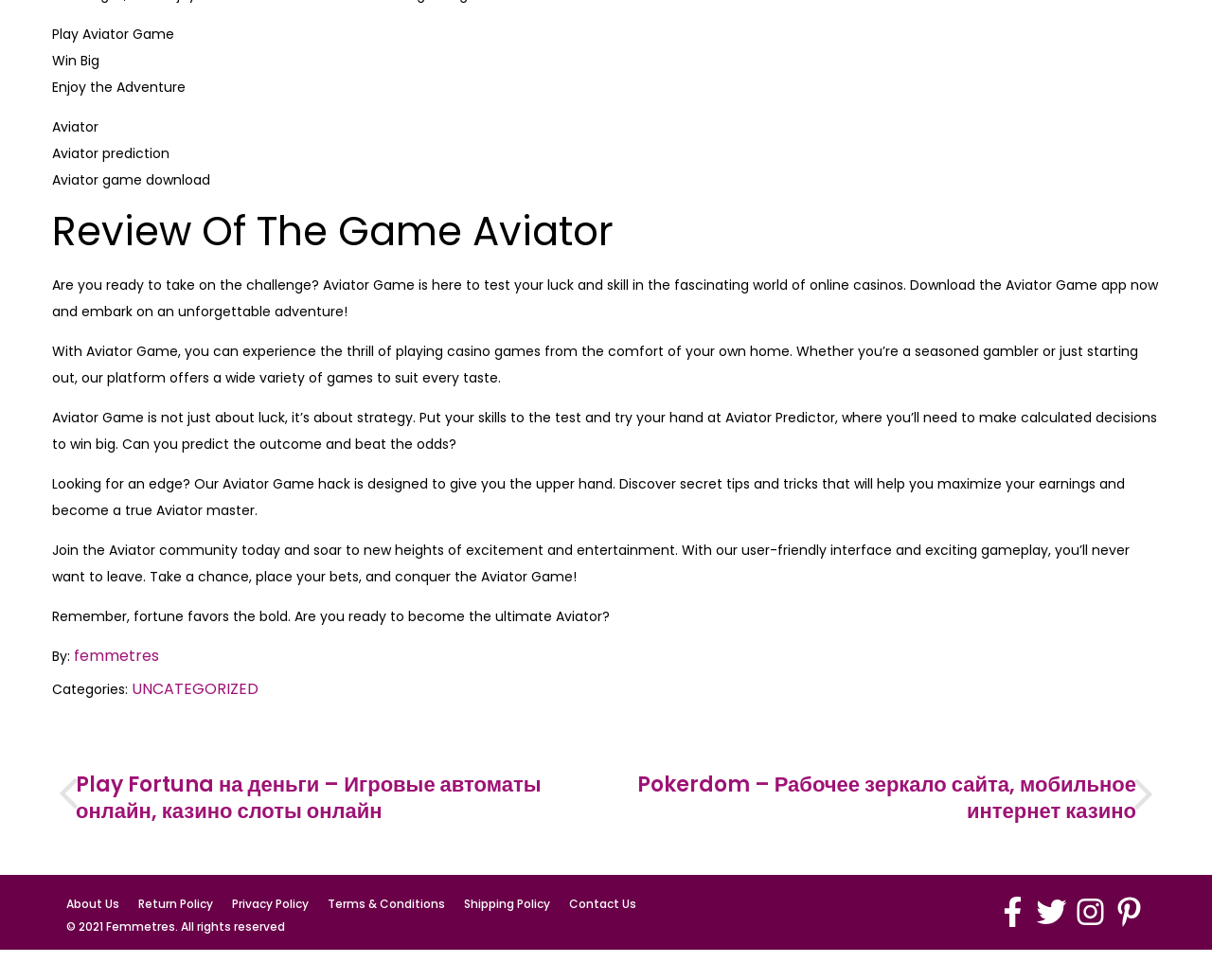Provide the bounding box coordinates in the format (top-left x, top-left y, bottom-right x, bottom-right y). All values are floating point numbers between 0 and 1. Determine the bounding box coordinate of the UI element described as: Instagram

[0.885, 0.913, 0.913, 0.948]